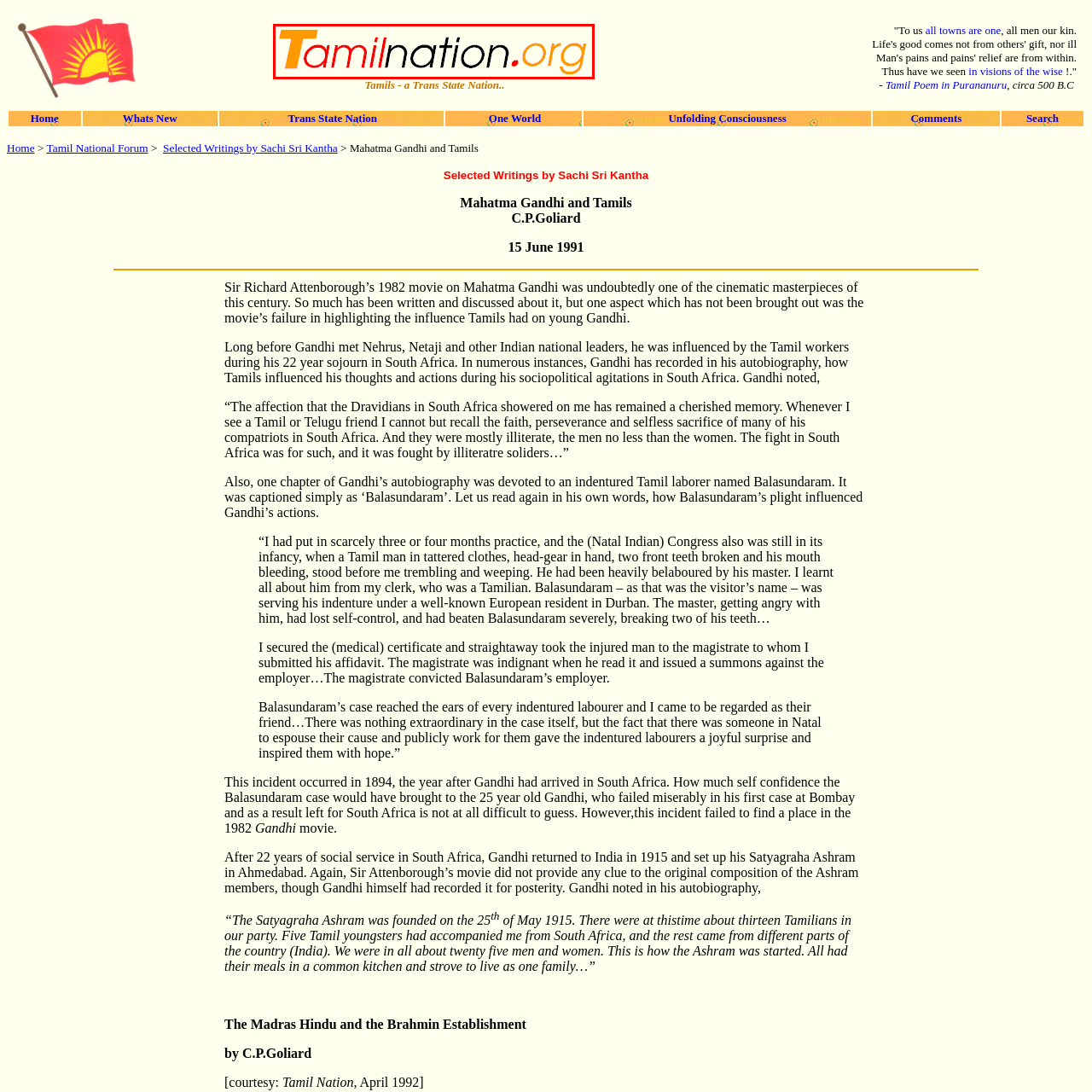Offer a detailed account of the image that is framed by the red bounding box.

The image depicts the logo of Tamilnation.org, a website dedicated to issues pertaining to the Tamil community and culture. The logo features the word "Tamil" prominently displayed in vibrant red, while "nation" is styled in black, and the ".org" is in an orange hue. This color palette not only reflects the dynamic nature of the site but also symbolizes the rich heritage and spirit of the Tamil people. The design is simple yet impactful, embodying a sense of unity and identity within the Tamil diaspora and beyond.